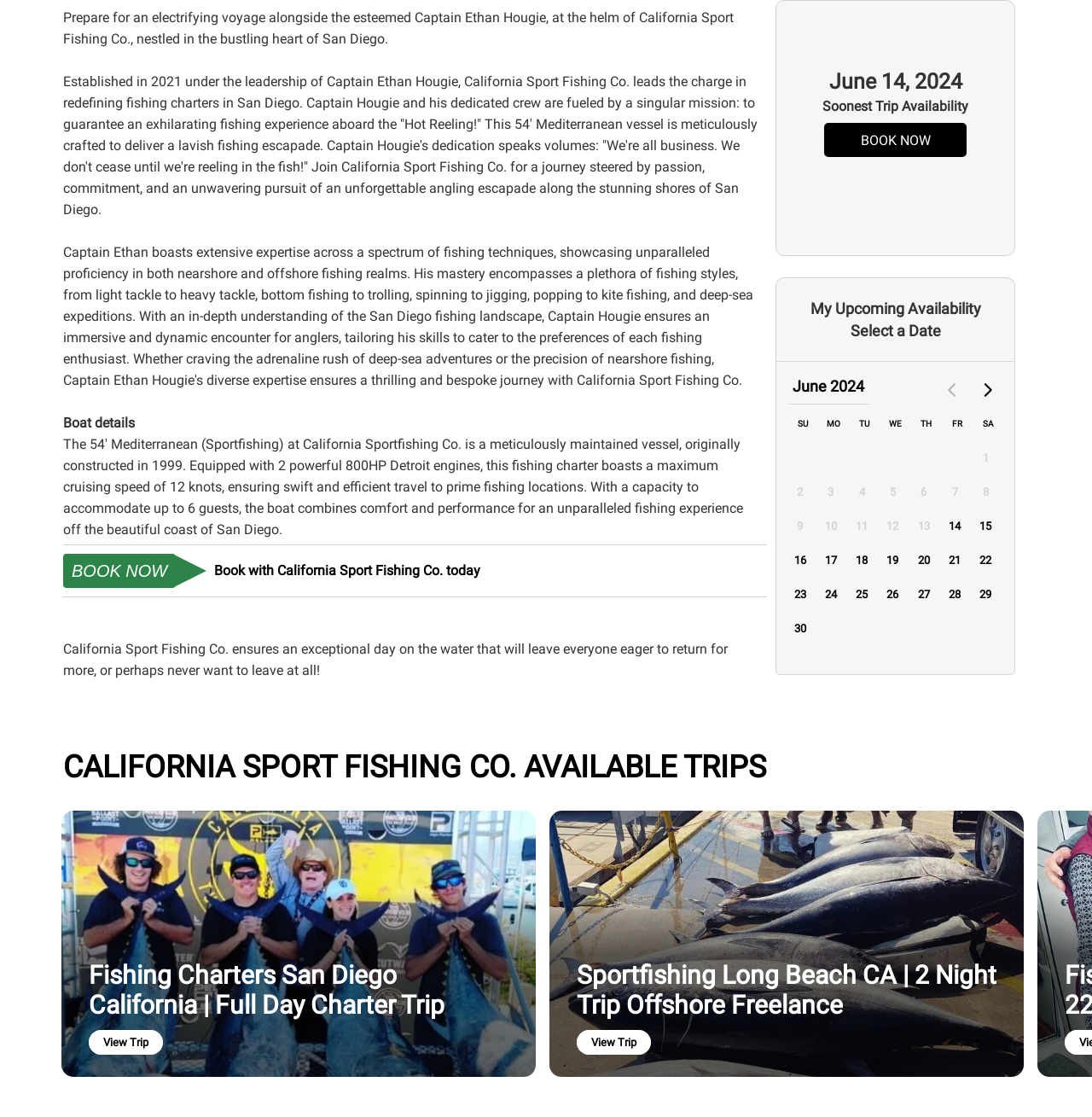Find the bounding box coordinates for the HTML element described as: "aria-label="Go to next month" name="next-month"". The coordinates should consist of four float values between 0 and 1, i.e., [left, top, right, bottom].

[0.888, 0.334, 0.919, 0.364]